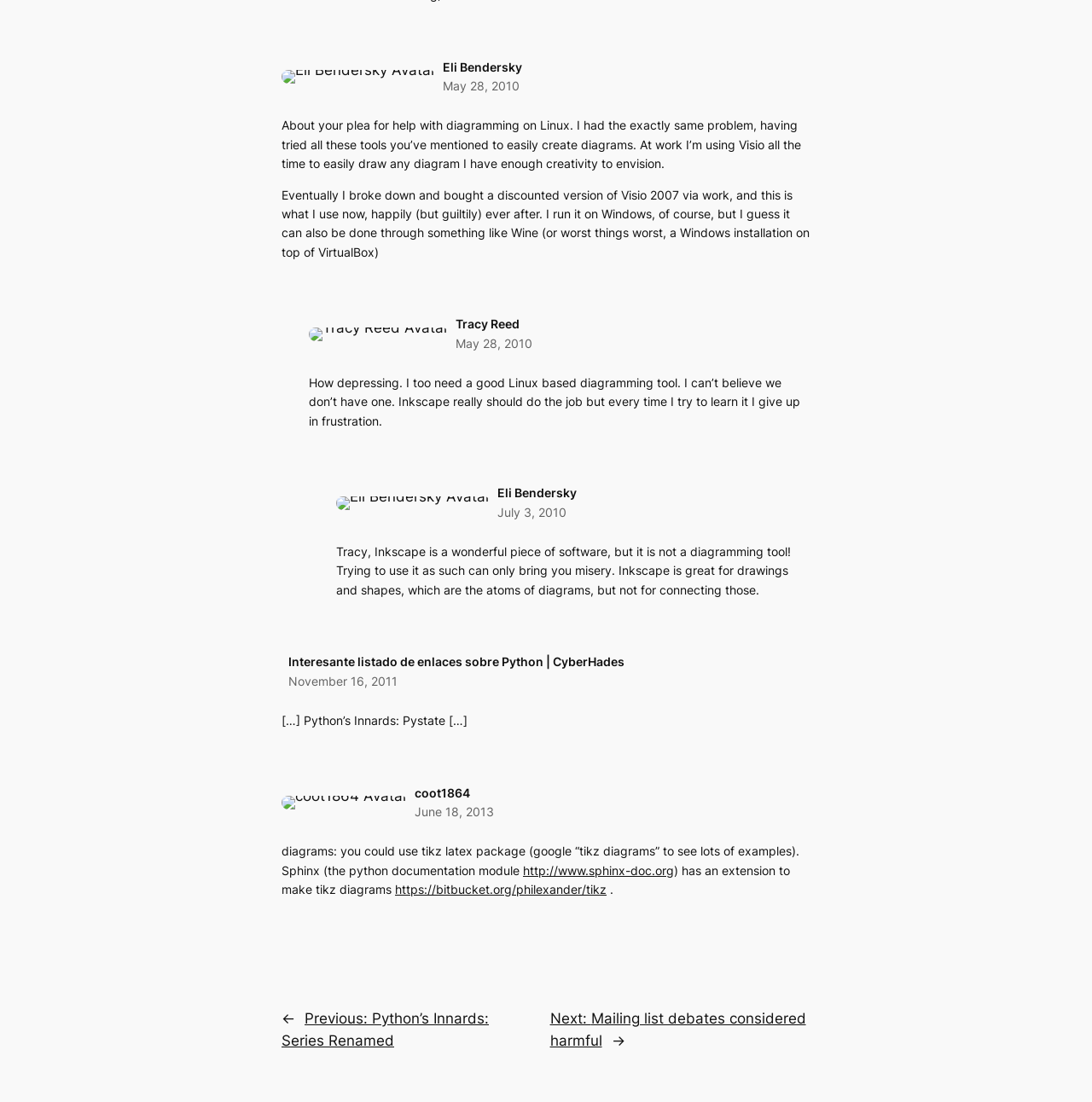Specify the bounding box coordinates of the area to click in order to execute this command: 'Check Tracy Reed's comment'. The coordinates should consist of four float numbers ranging from 0 to 1, and should be formatted as [left, top, right, bottom].

[0.417, 0.287, 0.476, 0.301]